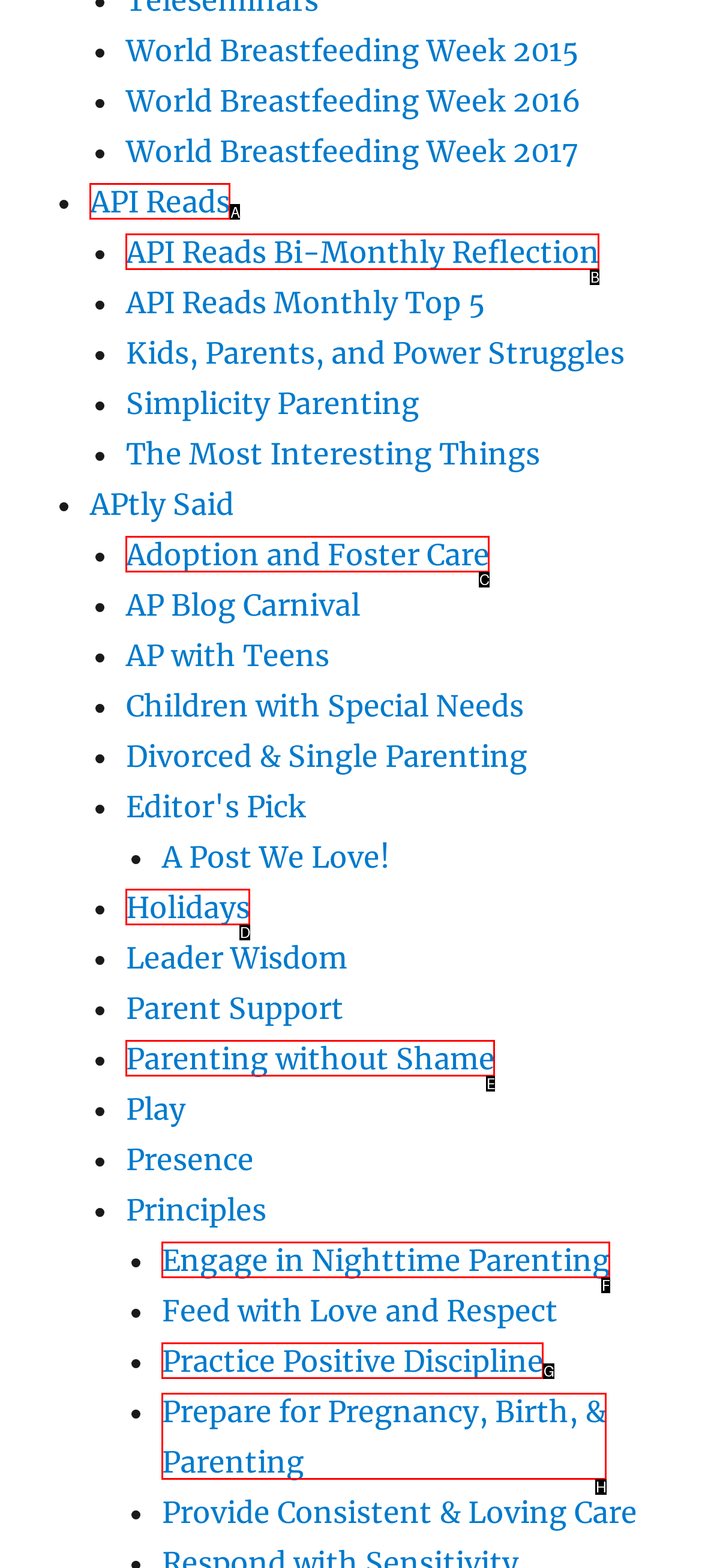Provide the letter of the HTML element that you need to click on to perform the task: Read API Reads.
Answer with the letter corresponding to the correct option.

A